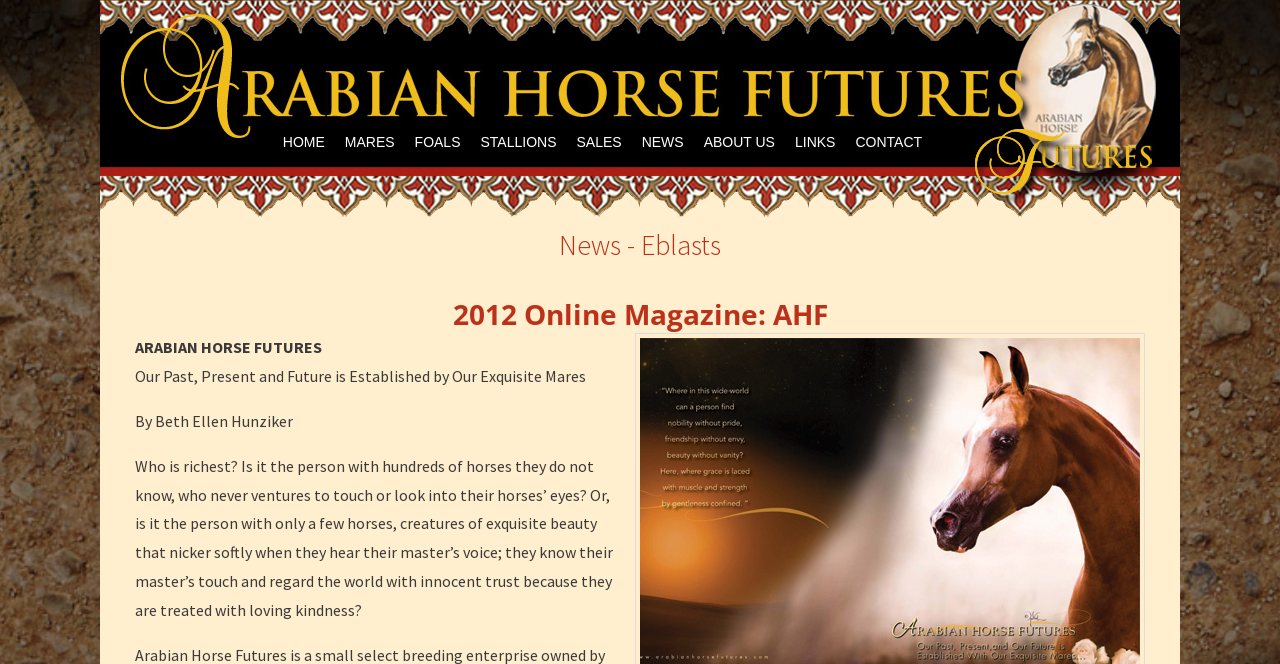Please determine the bounding box coordinates of the section I need to click to accomplish this instruction: "Click the HOME link".

[0.213, 0.175, 0.262, 0.257]